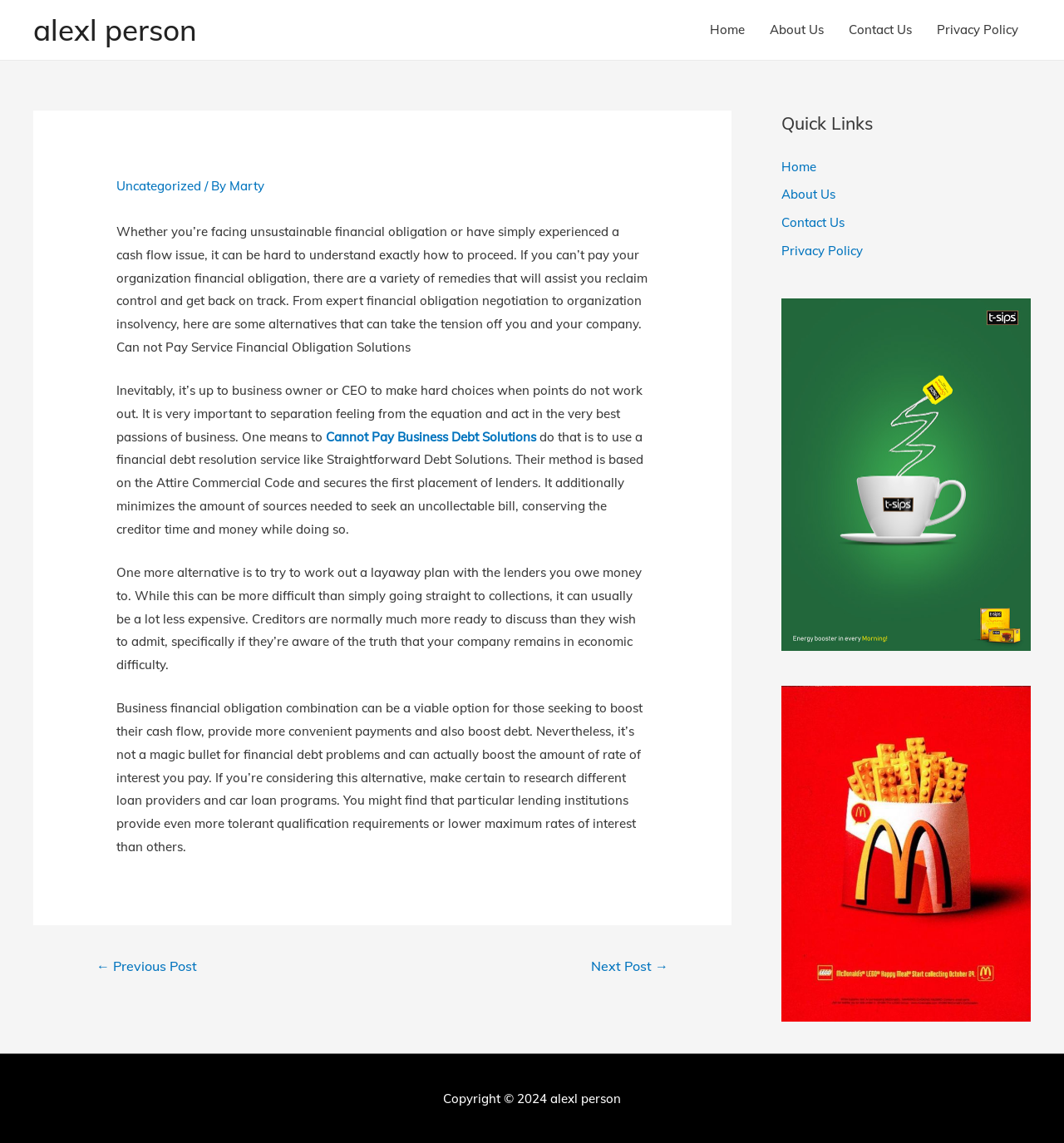Identify the bounding box coordinates of the clickable region necessary to fulfill the following instruction: "Click the 'Contact Us' link". The bounding box coordinates should be four float numbers between 0 and 1, i.e., [left, top, right, bottom].

[0.786, 0.0, 0.869, 0.052]